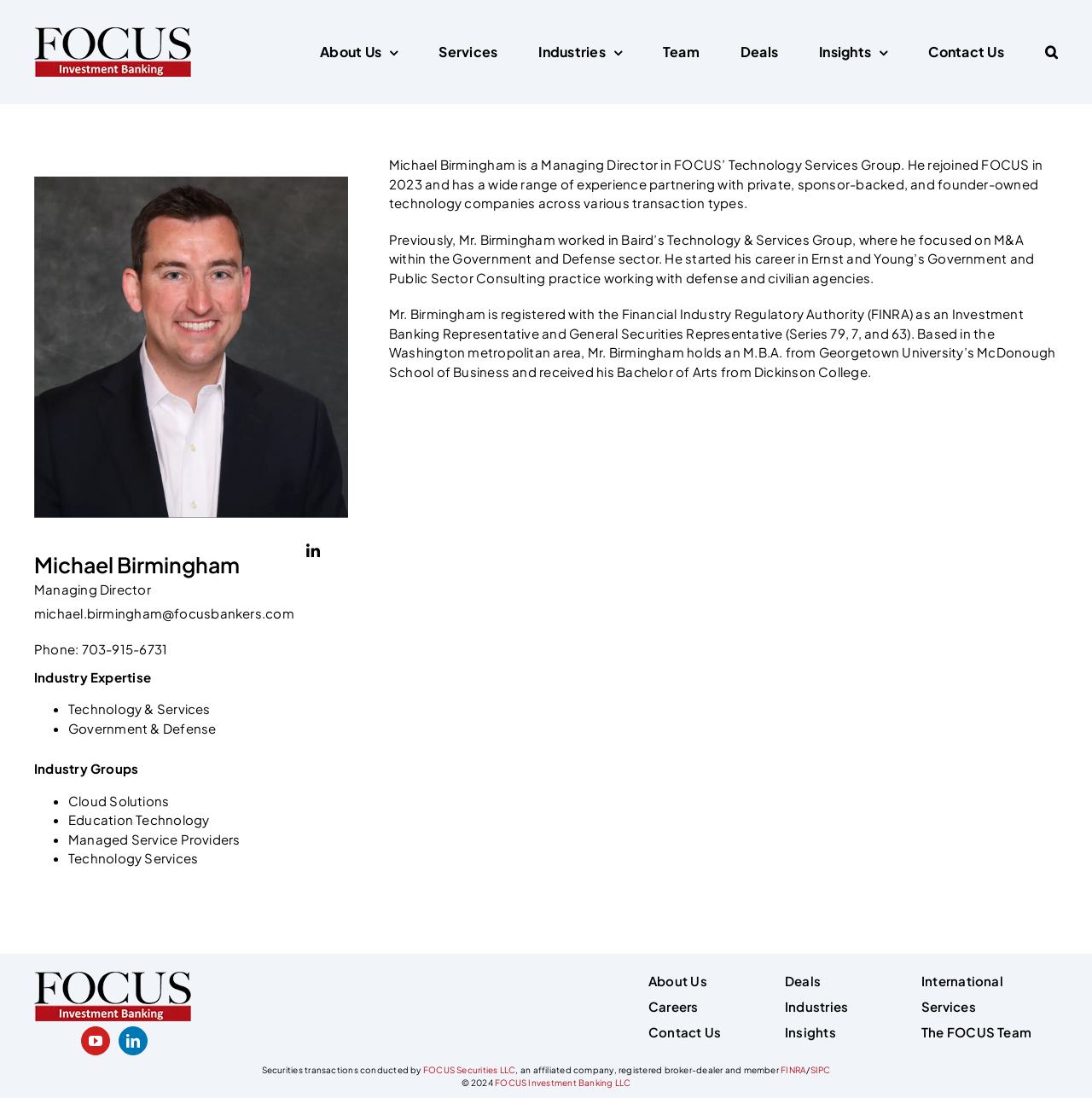Please answer the following question using a single word or phrase: 
What is the name of the university where Michael Birmingham got his M.B.A.?

Georgetown University